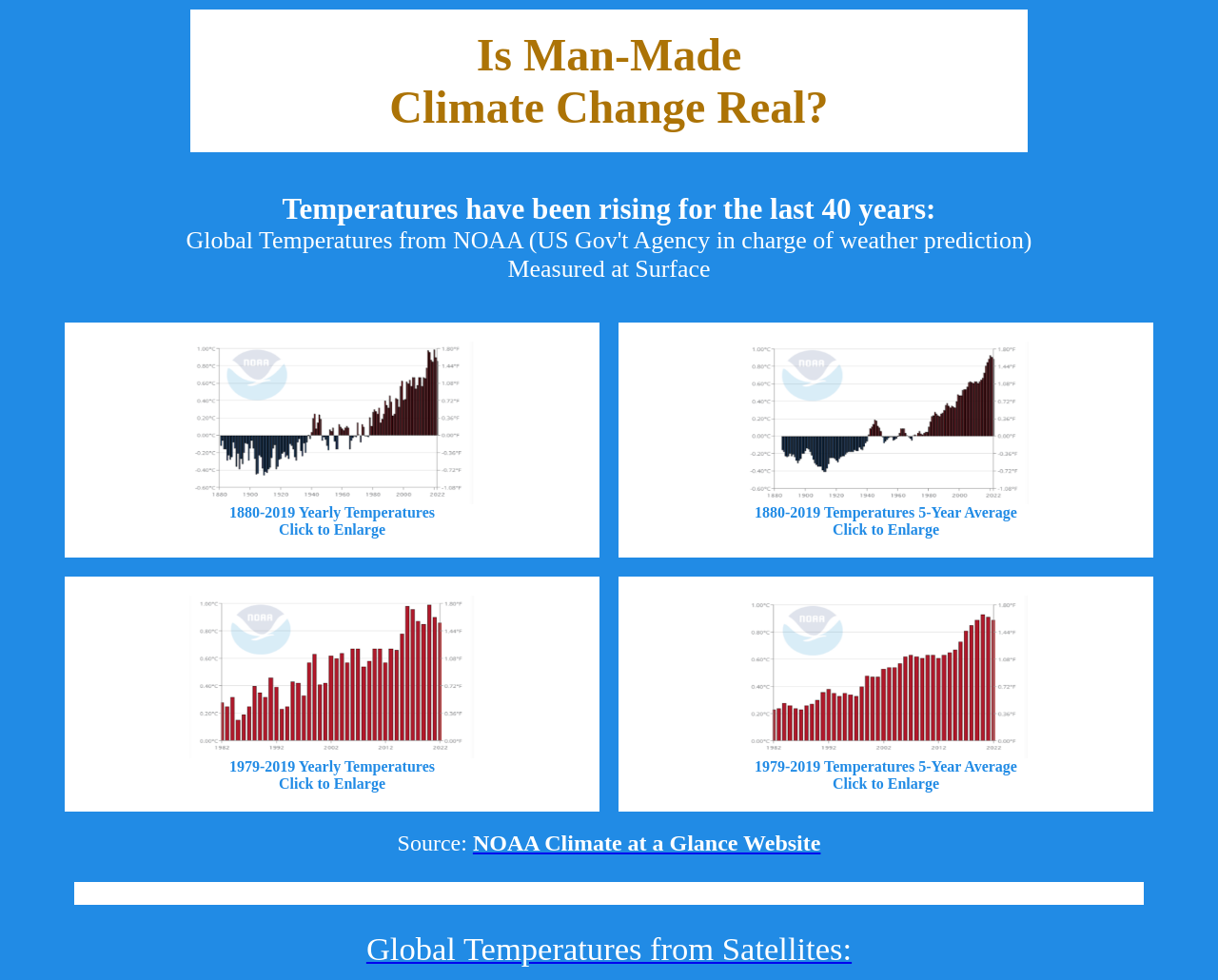Using the information in the image, could you please answer the following question in detail:
What is the source of the temperature data?

I found the text 'Source:' followed by a link 'NOAA Climate at a Glance Website', which indicates the source of the temperature data.